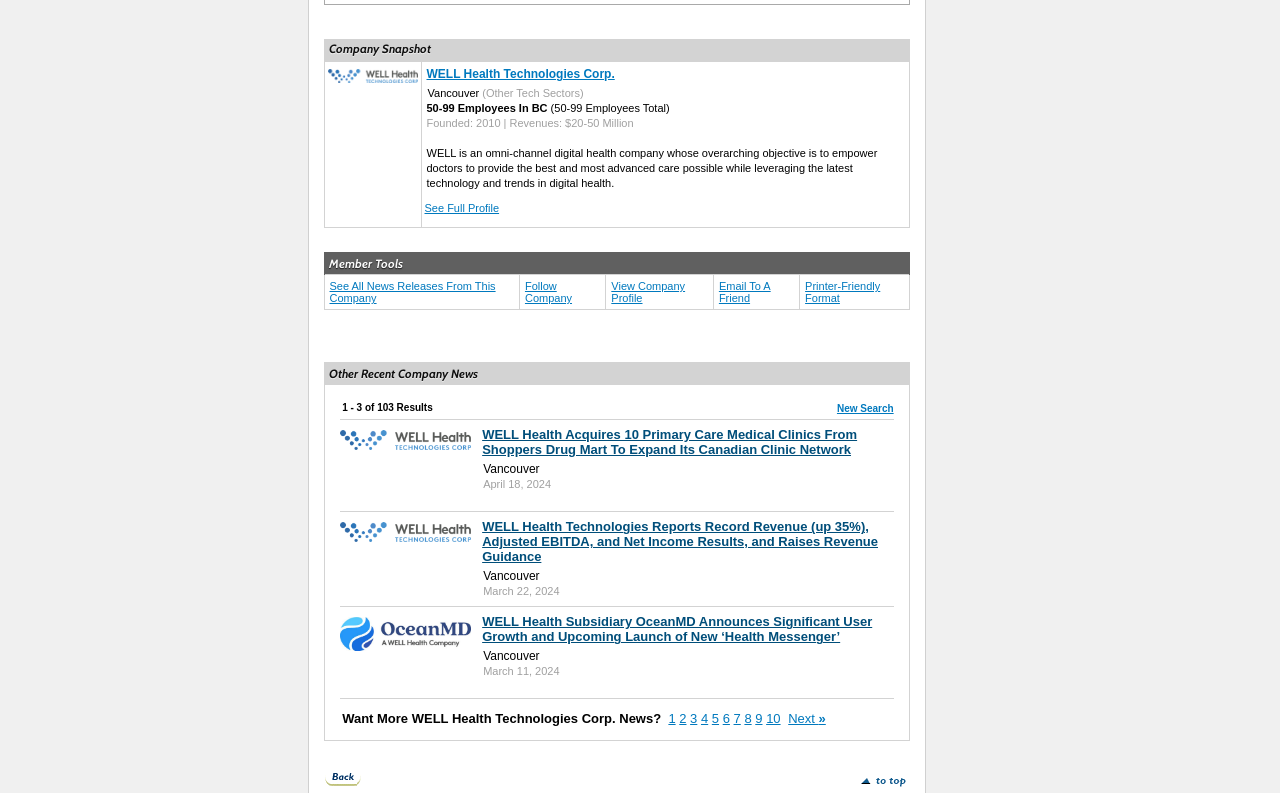Please identify the bounding box coordinates of the element on the webpage that should be clicked to follow this instruction: "Follow company". The bounding box coordinates should be given as four float numbers between 0 and 1, formatted as [left, top, right, bottom].

[0.41, 0.353, 0.447, 0.384]